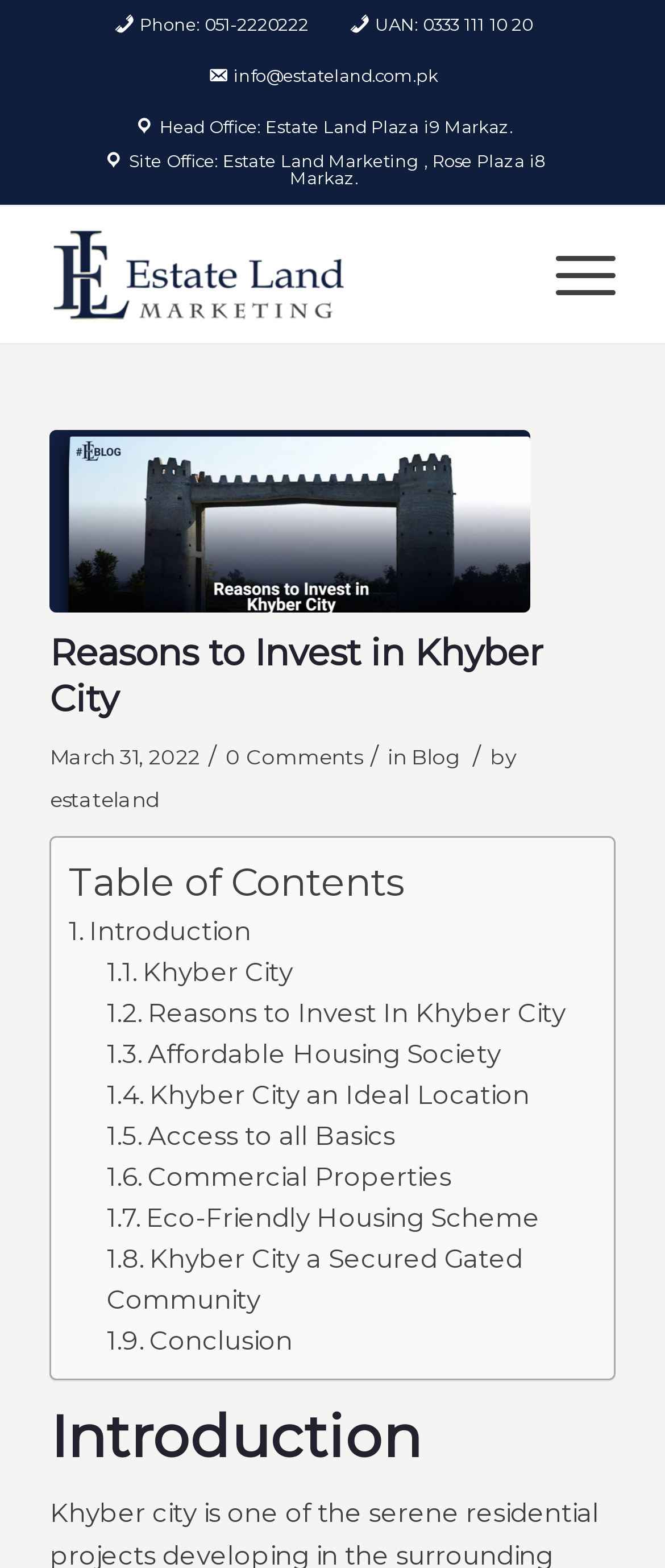What is the name of the marketing company?
Answer the question with a detailed explanation, including all necessary information.

I found the name of the marketing company by looking at the link element that says 'Estate Land Marketing', which is also accompanied by an image with the same name.